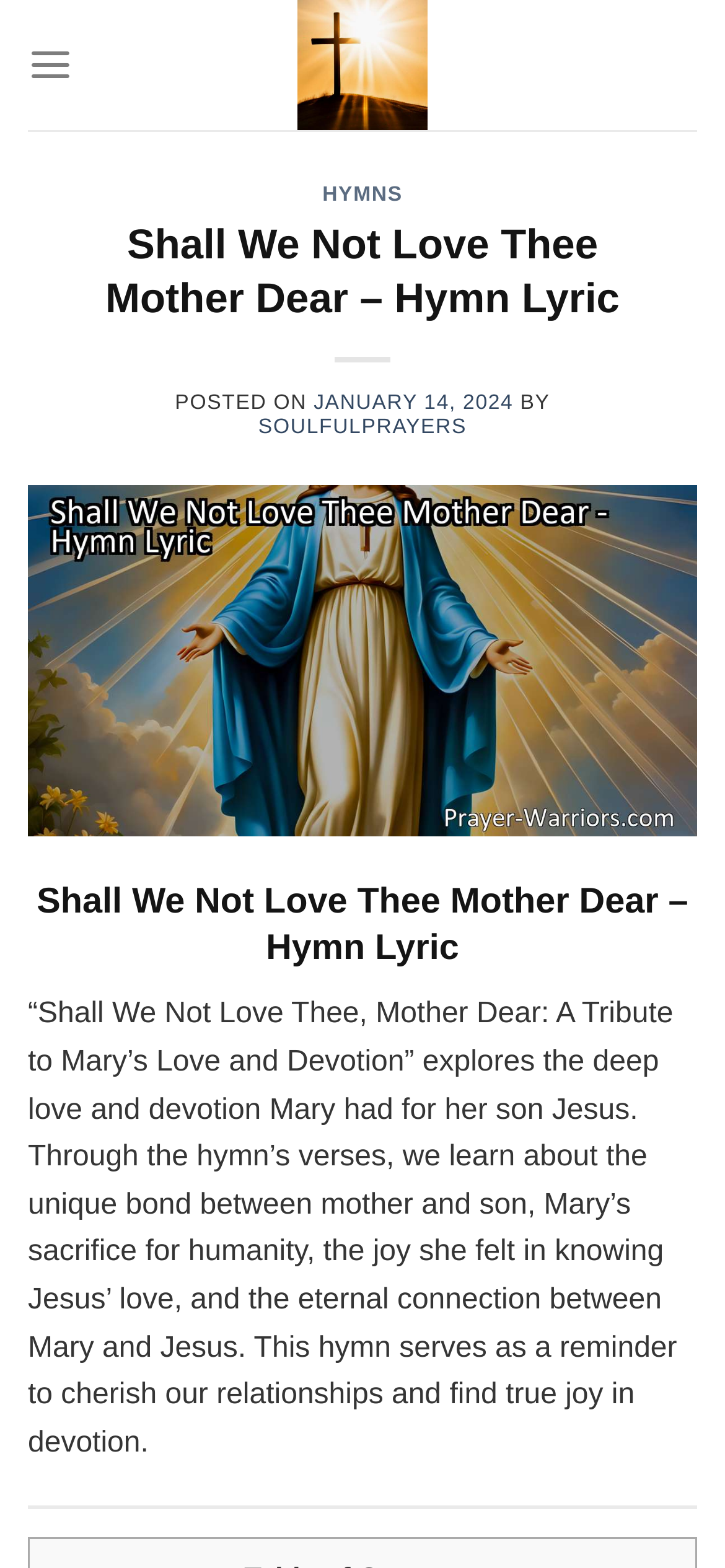Please find the bounding box coordinates (top-left x, top-left y, bottom-right x, bottom-right y) in the screenshot for the UI element described as follows: Hymns

[0.445, 0.117, 0.555, 0.132]